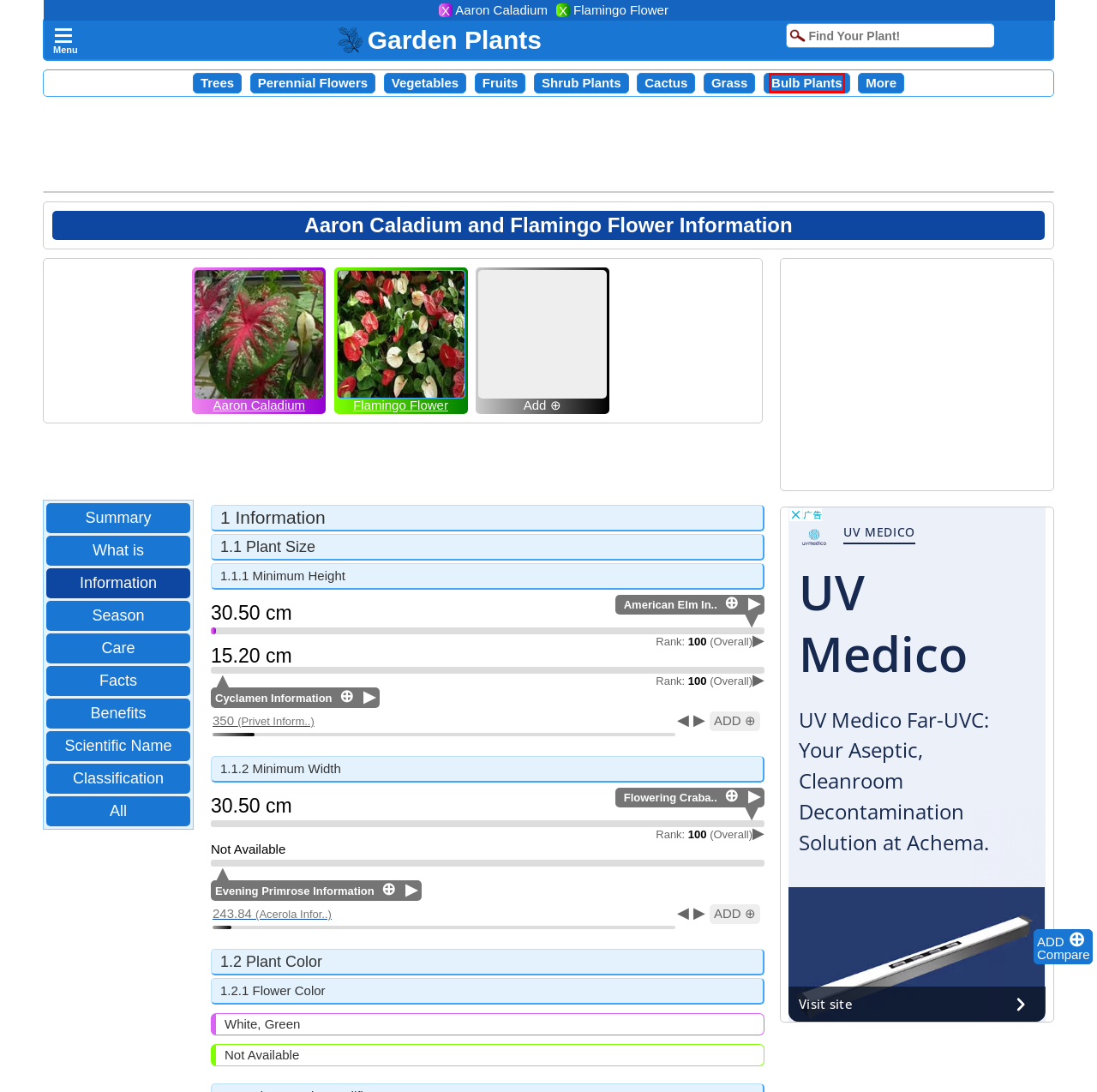Analyze the webpage screenshot with a red bounding box highlighting a UI element. Select the description that best matches the new webpage after clicking the highlighted element. Here are the options:
A. Perennial Flowers List | Benefits of Perennial Flowers
B. Most Useful Shrub Plants List | Benefits of Most Useful Shrub Plants
C. Bulb Plants List | Benefits of Bulb Plants
D. Privet Information
E. Garden Plants | Ornamental Plants | Compare Garden Plants
F. Flamingo Flower Information
G. Fruits List | Benefits of Fruits
H. Acerola Information

C